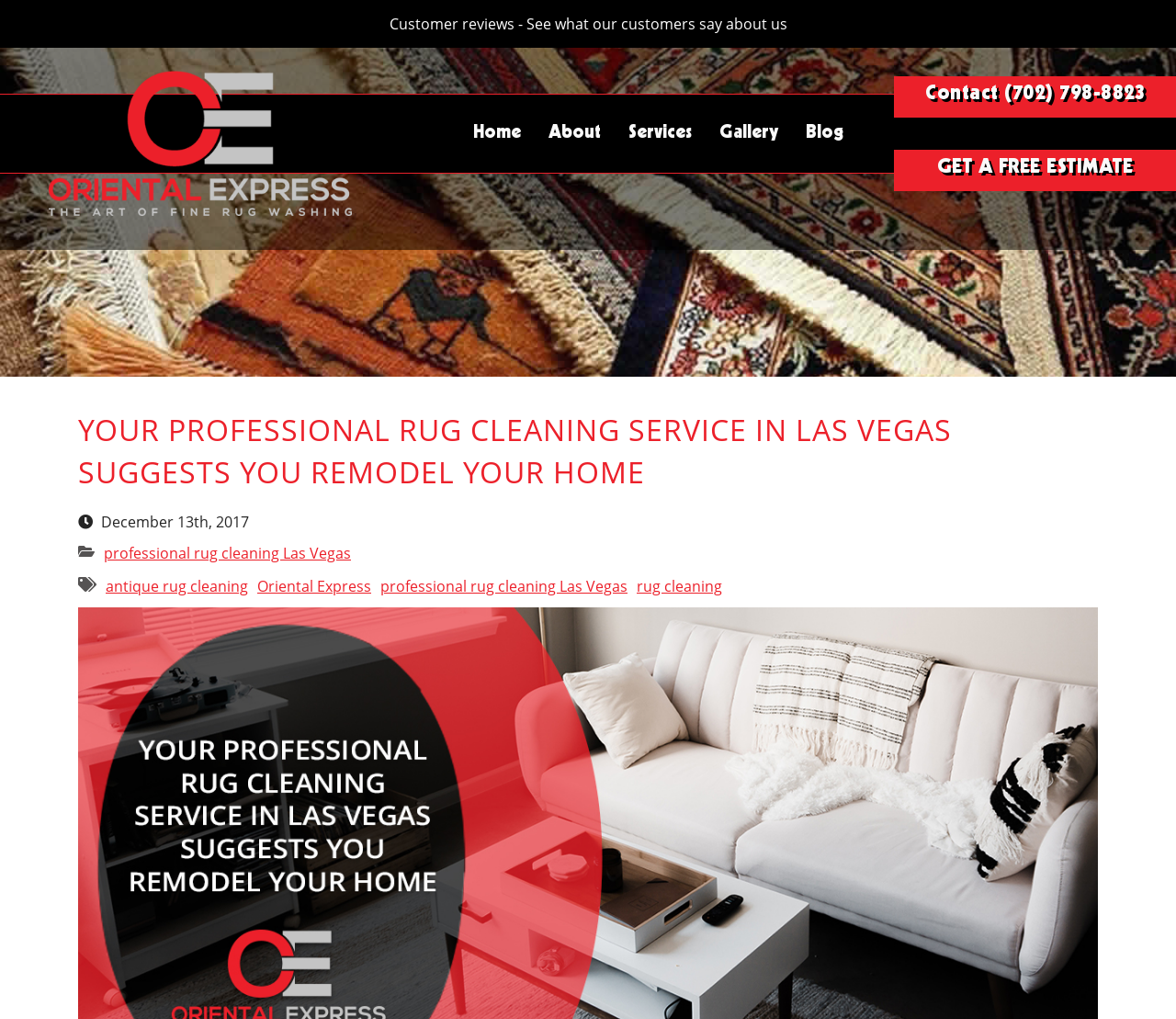Locate the bounding box coordinates of the area you need to click to fulfill this instruction: 'Click on the 'YEAR' menu item'. The coordinates must be in the form of four float numbers ranging from 0 to 1: [left, top, right, bottom].

None